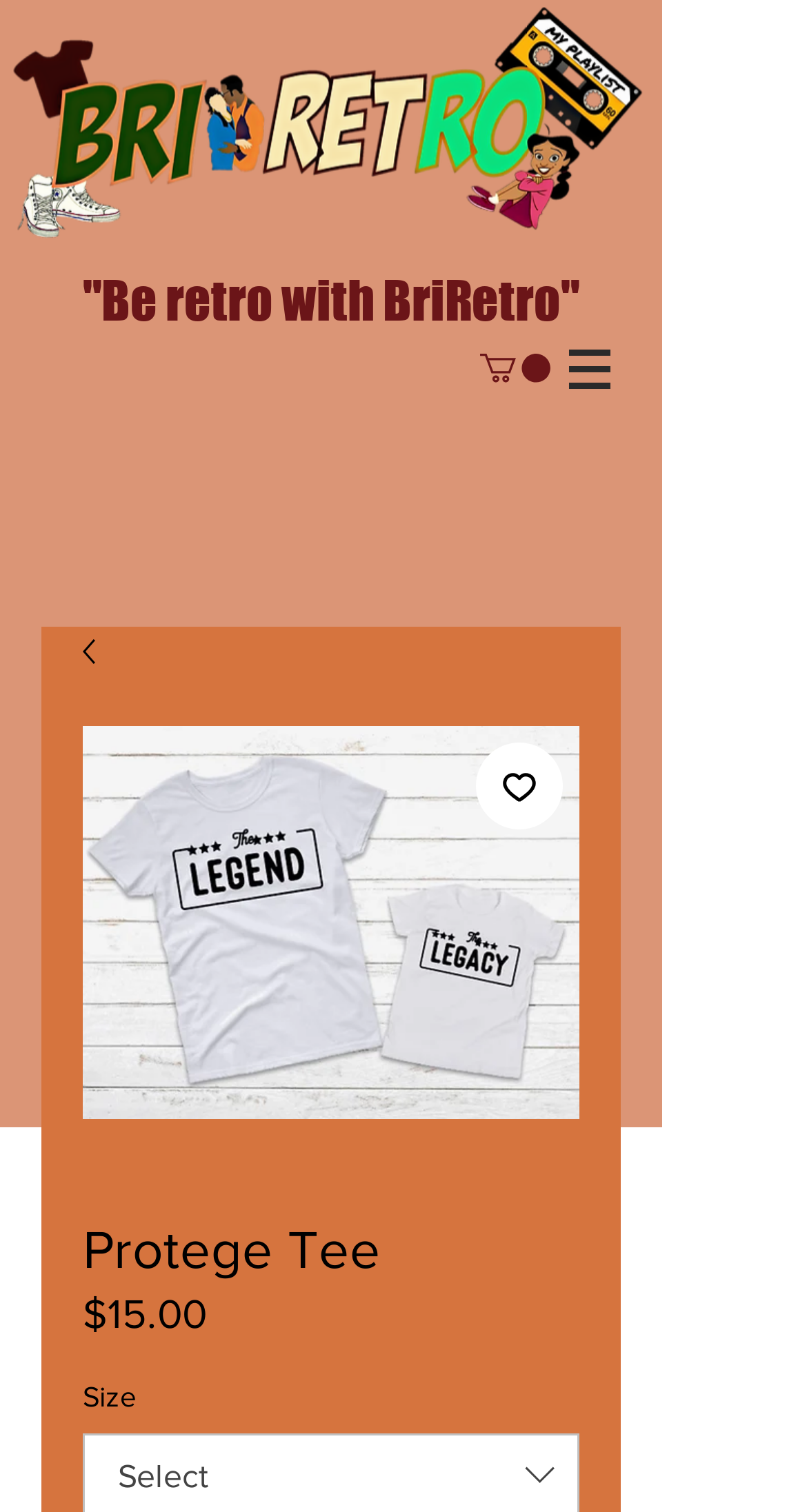What is the price of the product?
Respond to the question with a well-detailed and thorough answer.

The price of the product can be found in the StaticText element with the text '$15.00'.